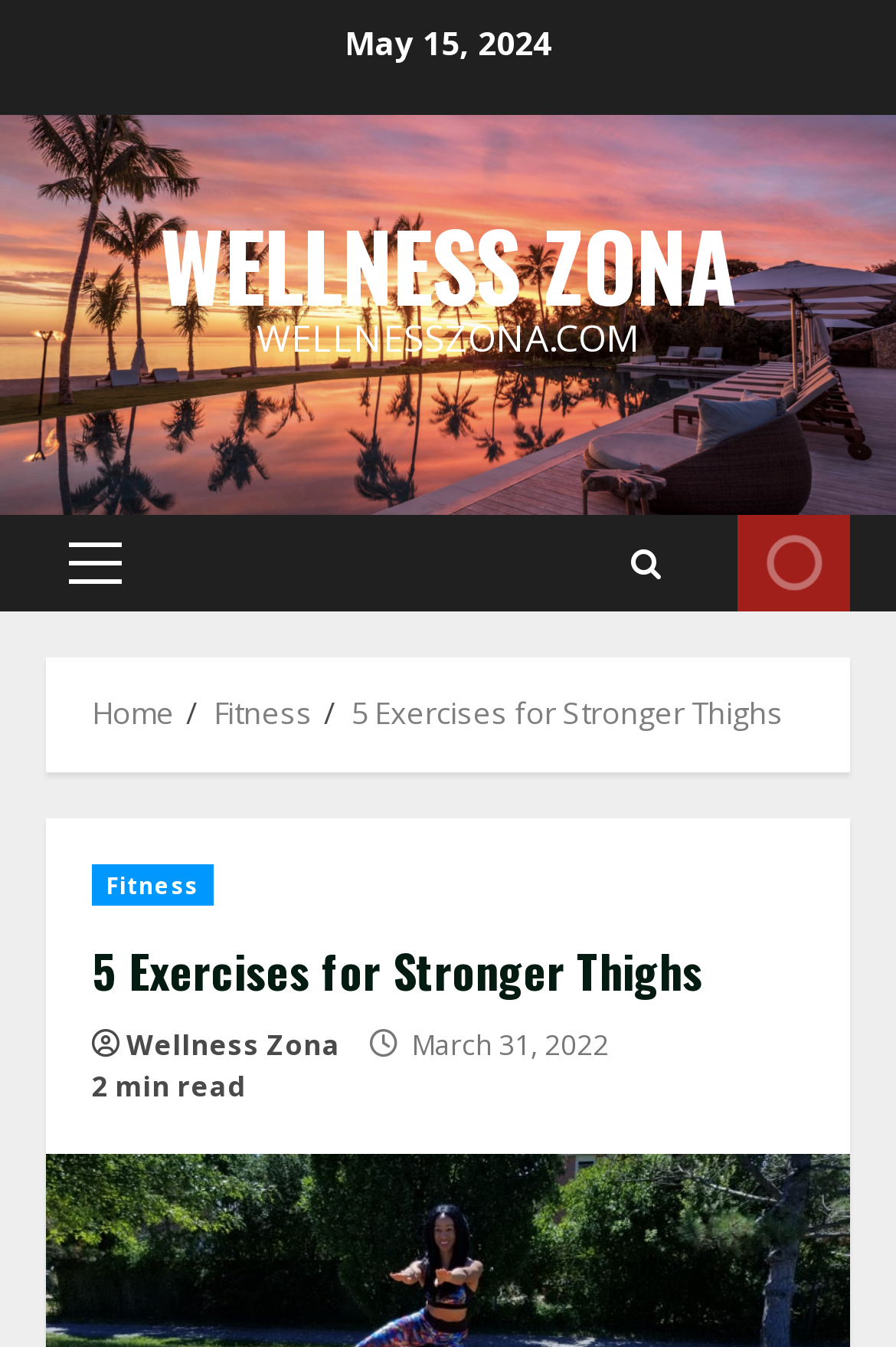What is the category of the current article?
Provide an in-depth answer to the question, covering all aspects.

I found the category of the current article by looking at the breadcrumbs navigation element. Inside this element, I found a link element with the text 'Fitness', which is the category of the current article.